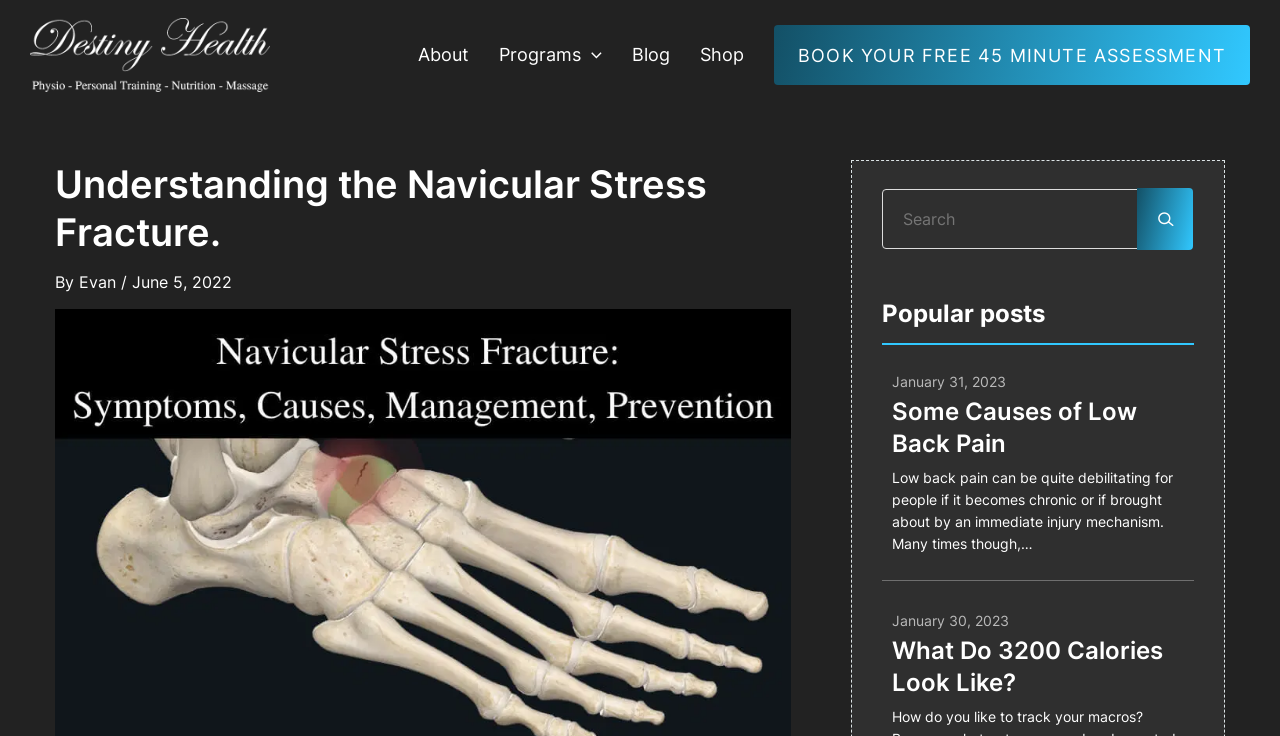Respond with a single word or phrase for the following question: 
How many popular posts are shown on the webpage?

2